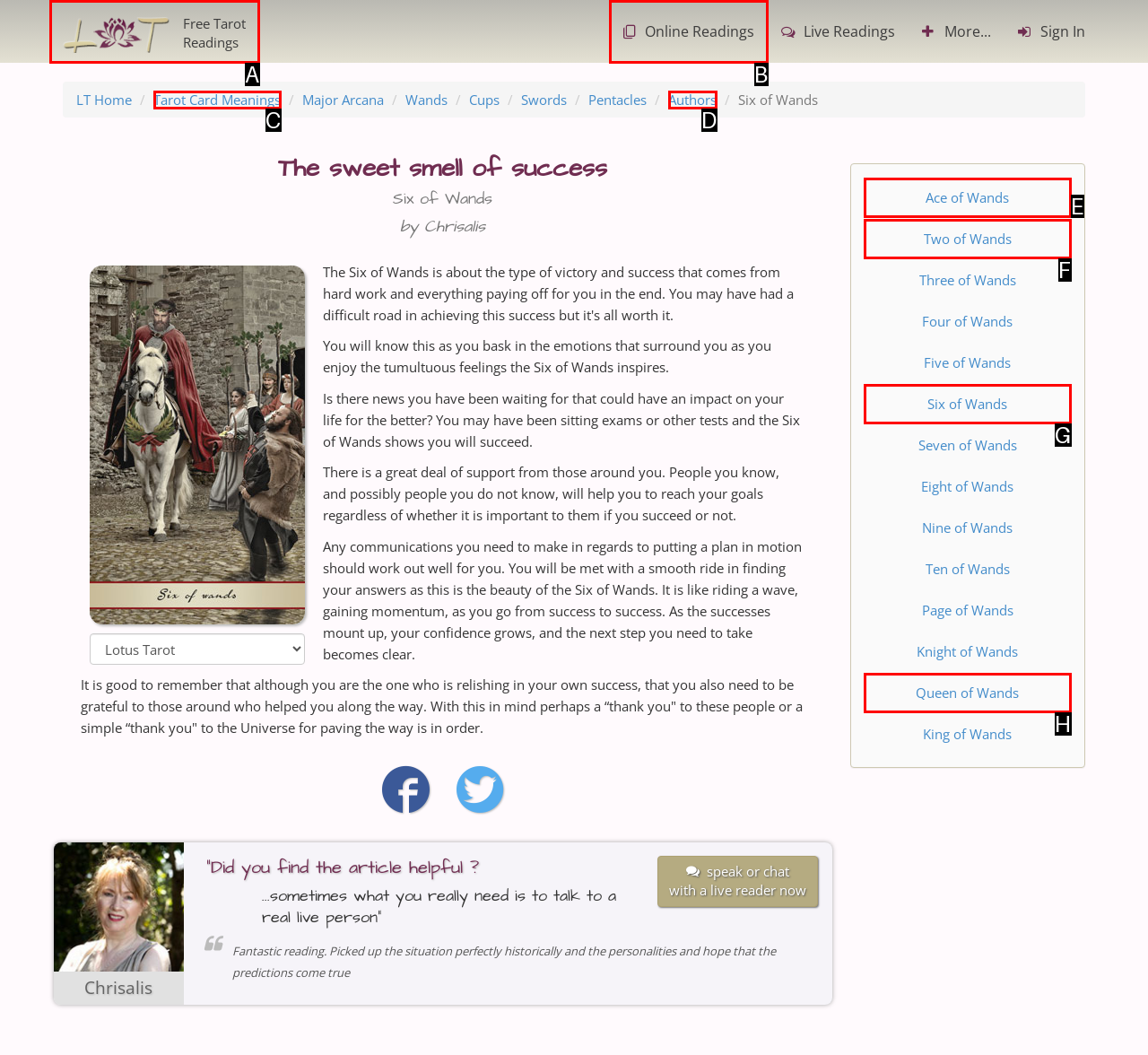Select the option that matches this description: Online Readings
Answer by giving the letter of the chosen option.

B